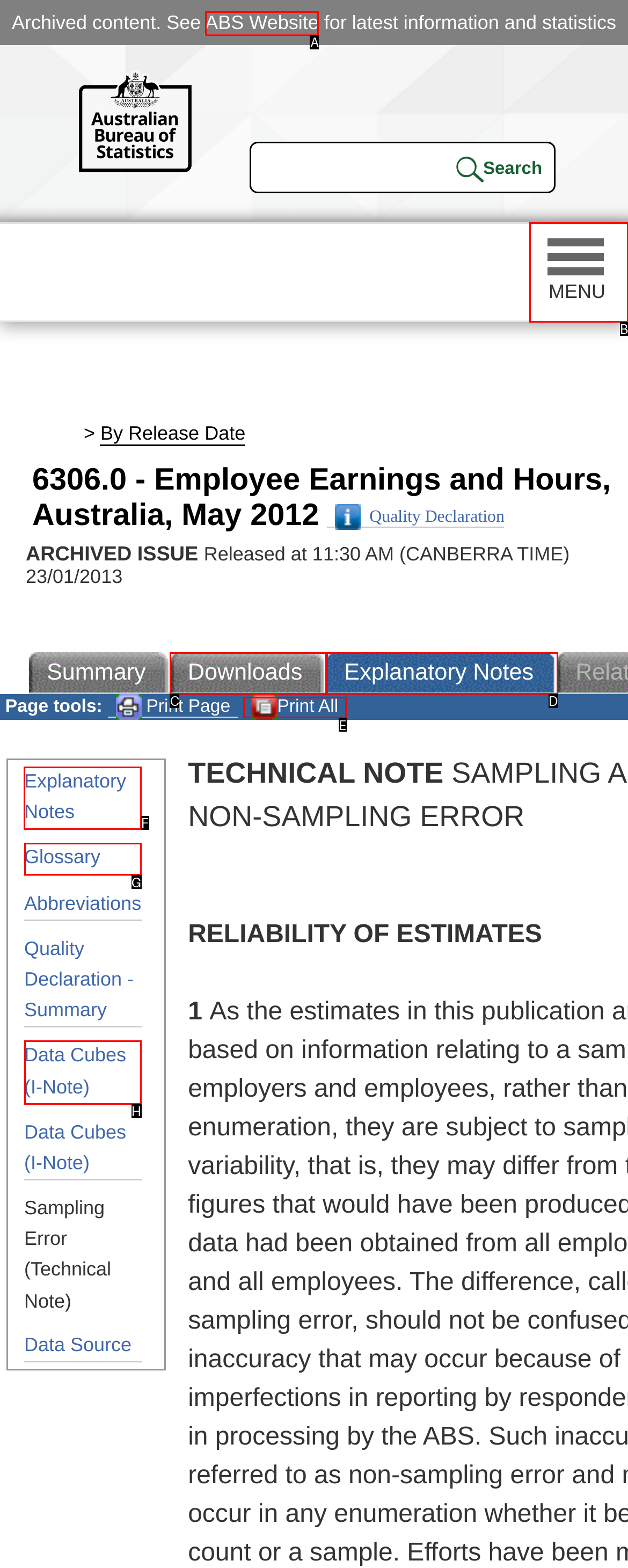Choose the UI element to click on to achieve this task: View Explanatory Notes. Reply with the letter representing the selected element.

F